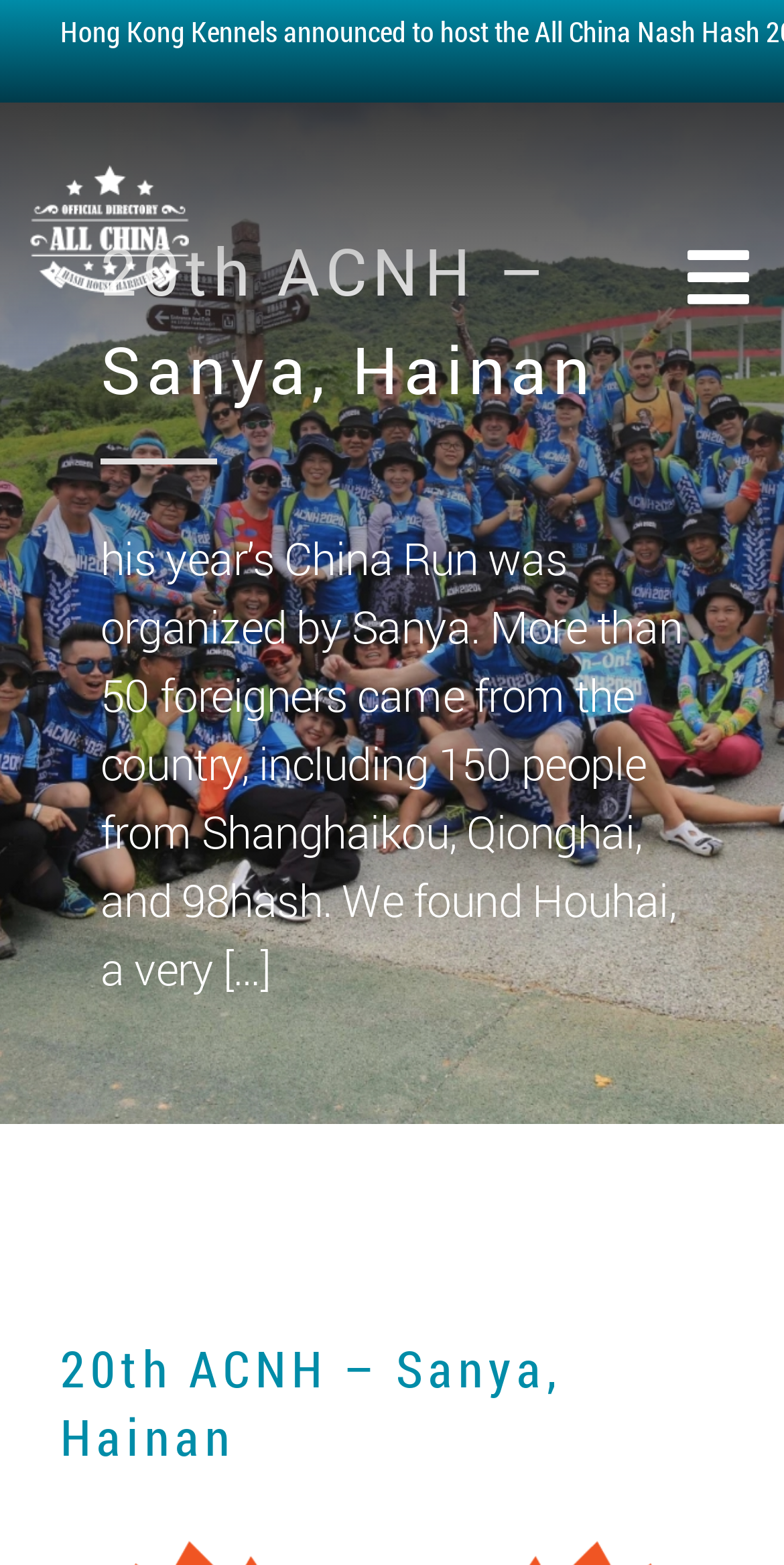Extract the bounding box coordinates of the UI element described by: "alt="All China H3 Logo"". The coordinates should include four float numbers ranging from 0 to 1, e.g., [left, top, right, bottom].

[0.038, 0.101, 0.242, 0.132]